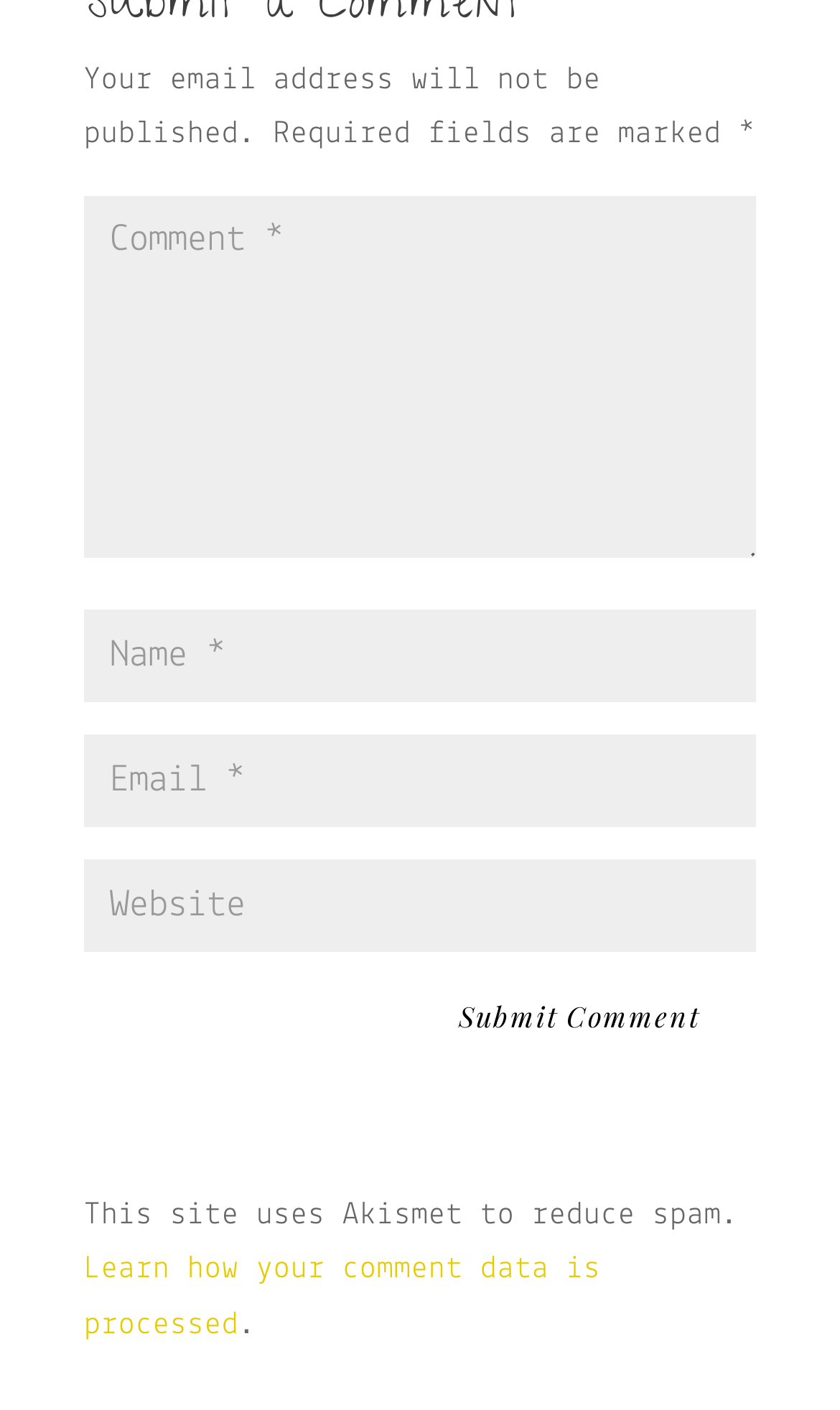Please specify the bounding box coordinates in the format (top-left x, top-left y, bottom-right x, bottom-right y), with all values as floating point numbers between 0 and 1. Identify the bounding box of the UI element described by: input value="Name *" name="author"

[0.1, 0.432, 0.9, 0.498]